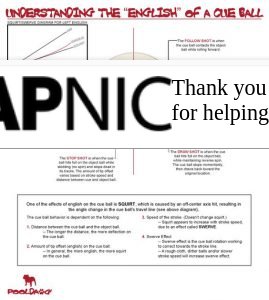What types of spins are mentioned in the image?
Refer to the image and respond with a one-word or short-phrase answer.

Follow, draw, and sidespin